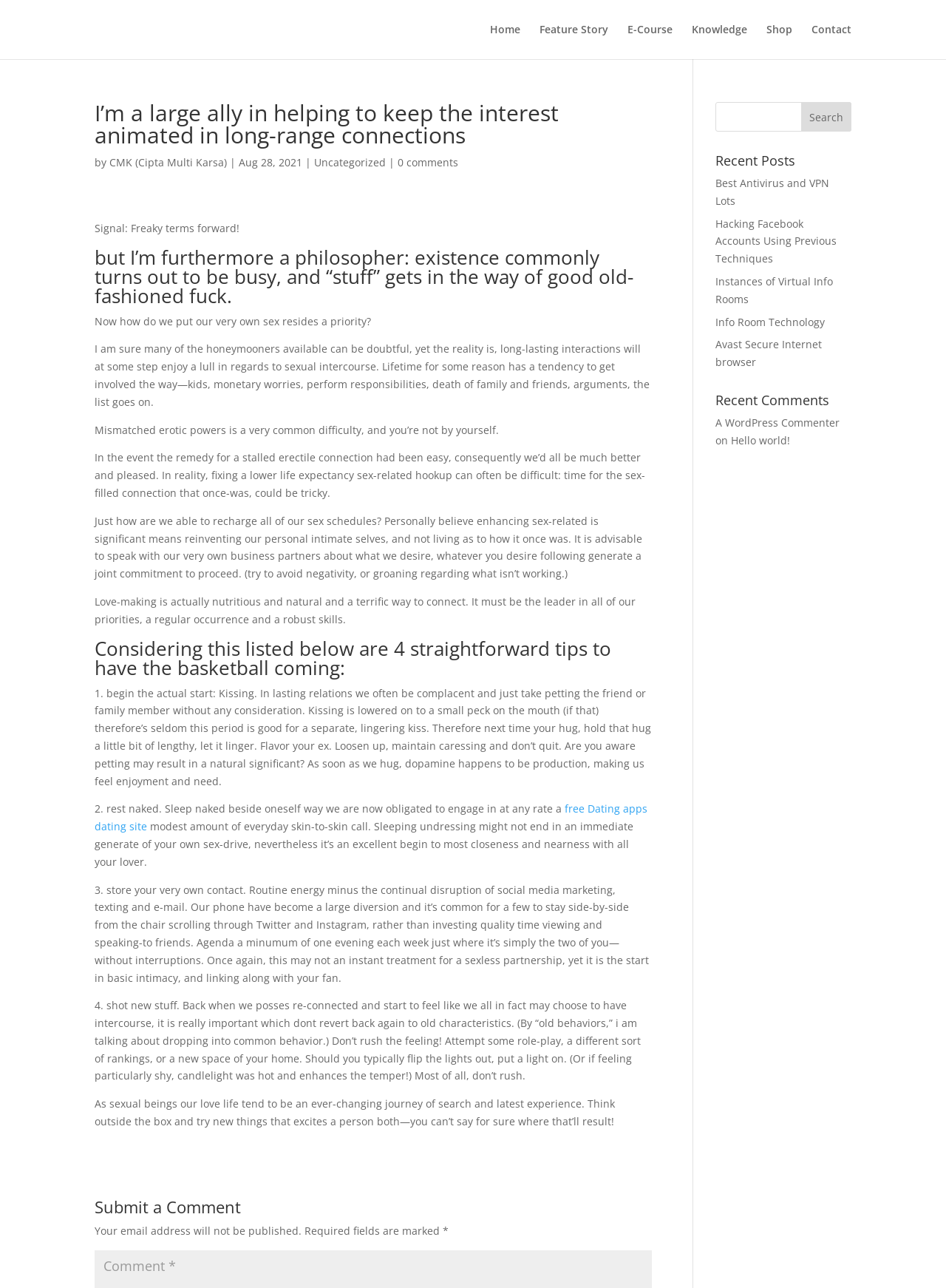How many recent posts are listed?
Make sure to answer the question with a detailed and comprehensive explanation.

In the 'Recent Posts' section, I can see five links to recent articles: 'Best Antivirus and VPN Lots', 'Hacking Facebook Accounts Using Previous Techniques', 'Instances of Virtual Info Rooms', 'Info Room Technology', and 'Avast Secure Internet browser'.